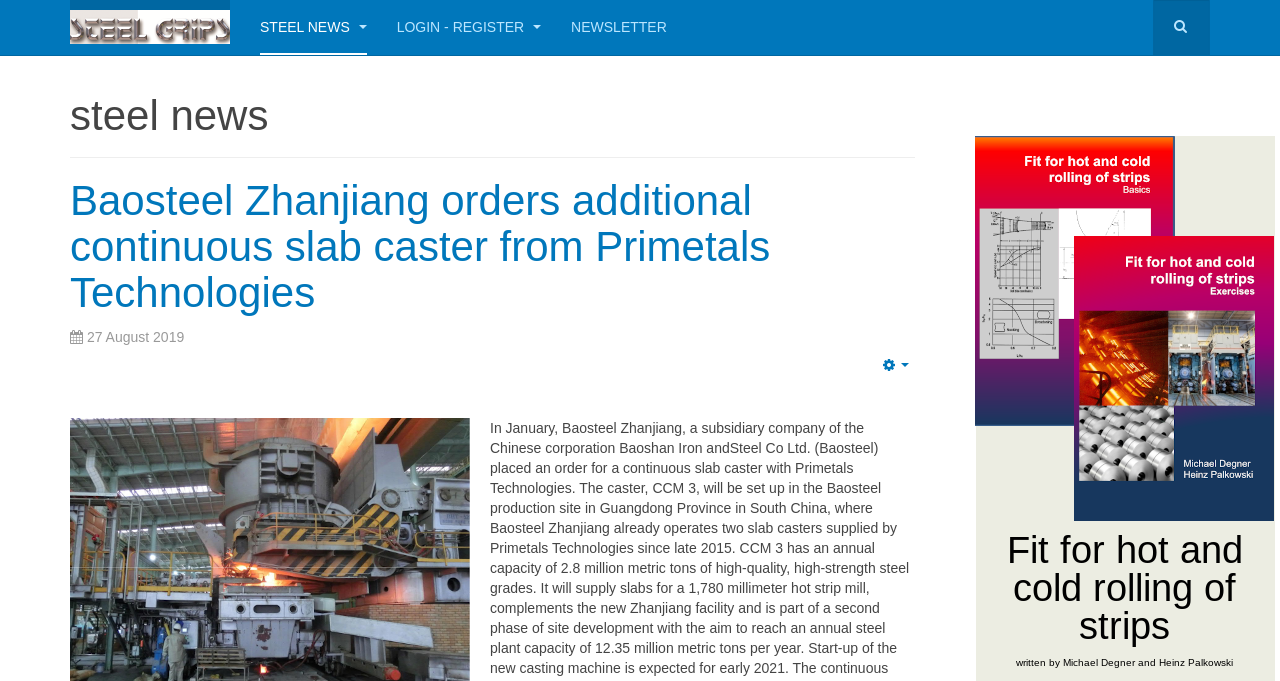What is the name of the steel company ordering a continuous slab caster?
Examine the webpage screenshot and provide an in-depth answer to the question.

The answer can be found in the main heading of the webpage, which states 'Baosteel Zhanjiang orders additional continuous slab caster from Primetals Technologies'. This indicates that Baosteel Zhanjiang is the steel company placing the order.